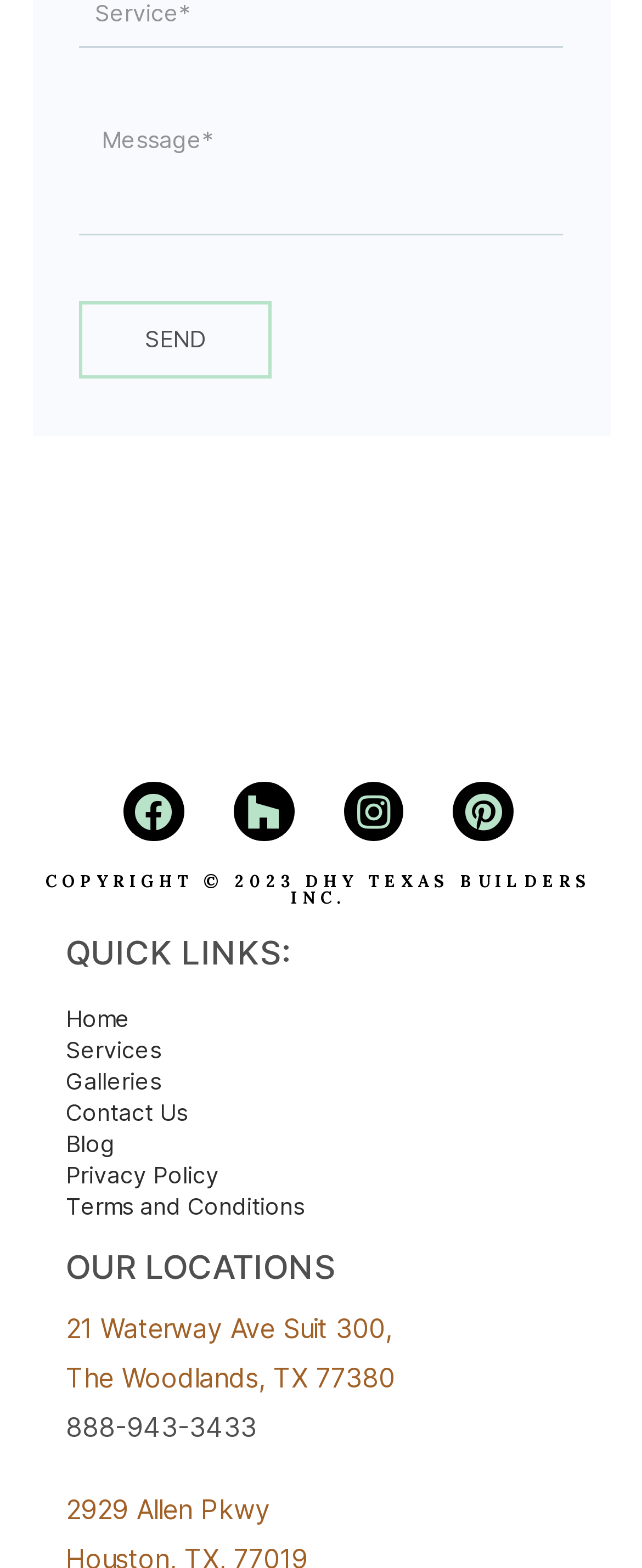Please identify the bounding box coordinates of the area that needs to be clicked to follow this instruction: "go to Home page".

[0.103, 0.64, 0.203, 0.66]